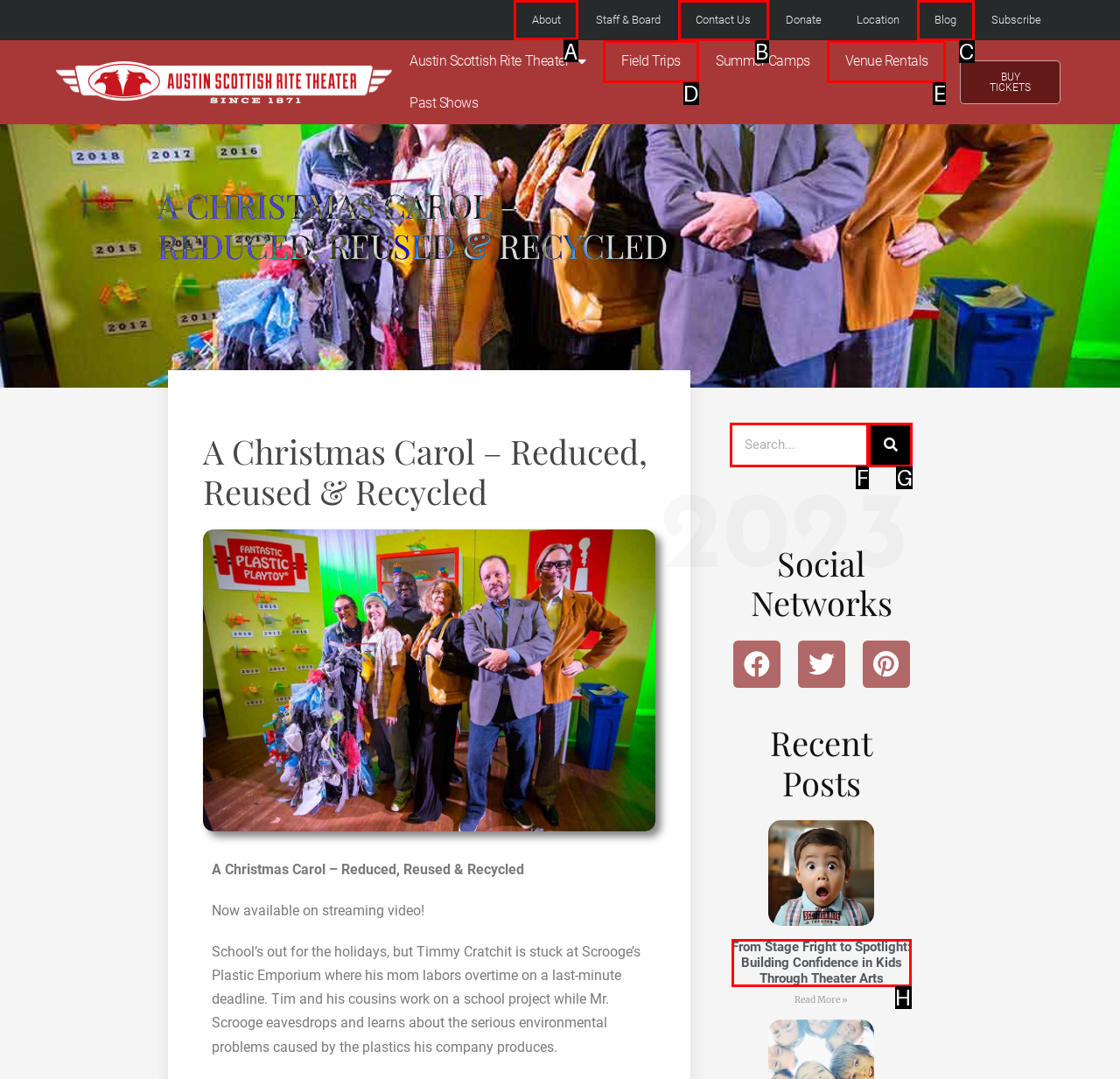For the task: Click on 'Declaration', specify the letter of the option that should be clicked. Answer with the letter only.

None